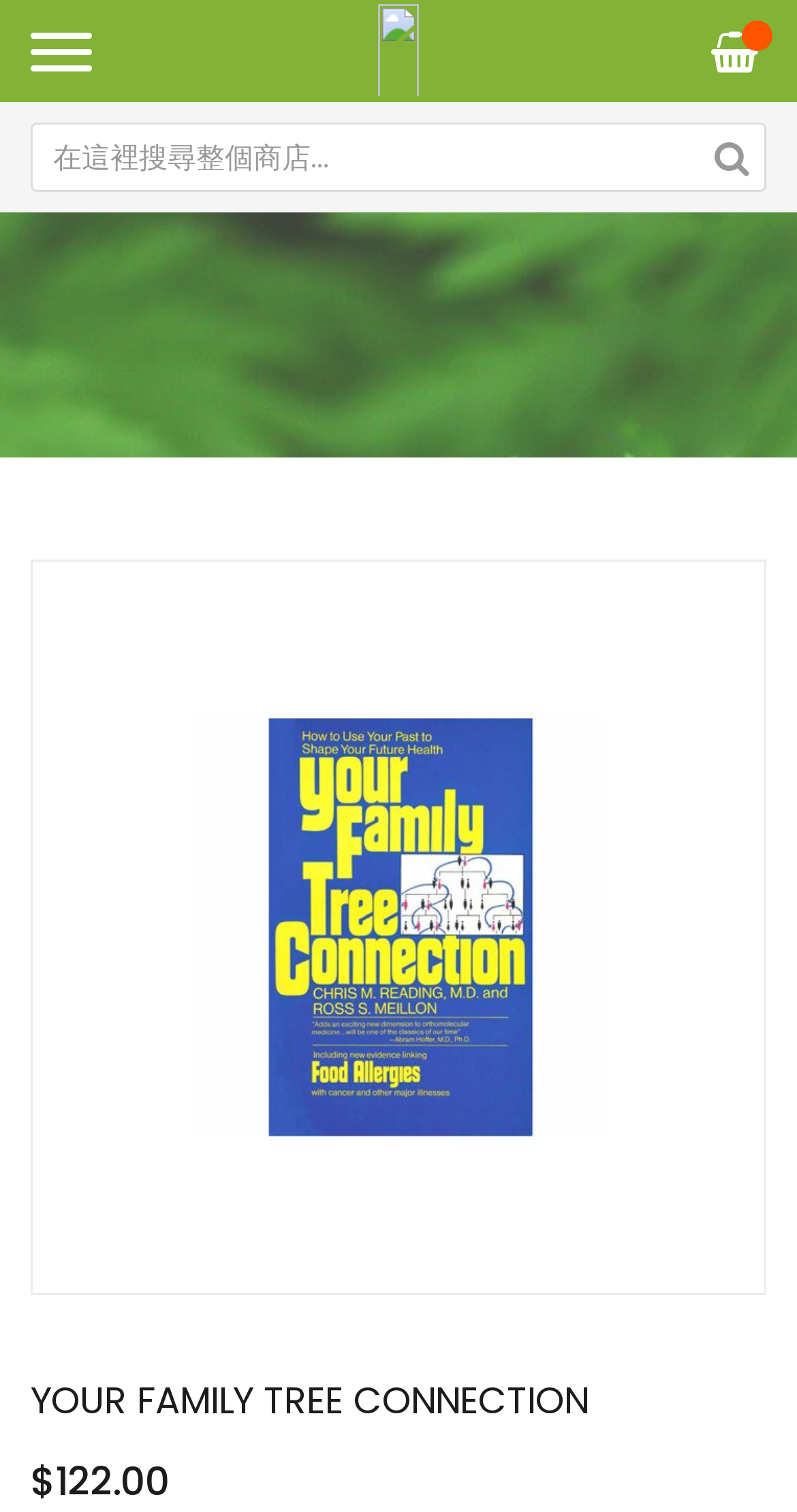How many search boxes are there?
Refer to the image and provide a one-word or short phrase answer.

1